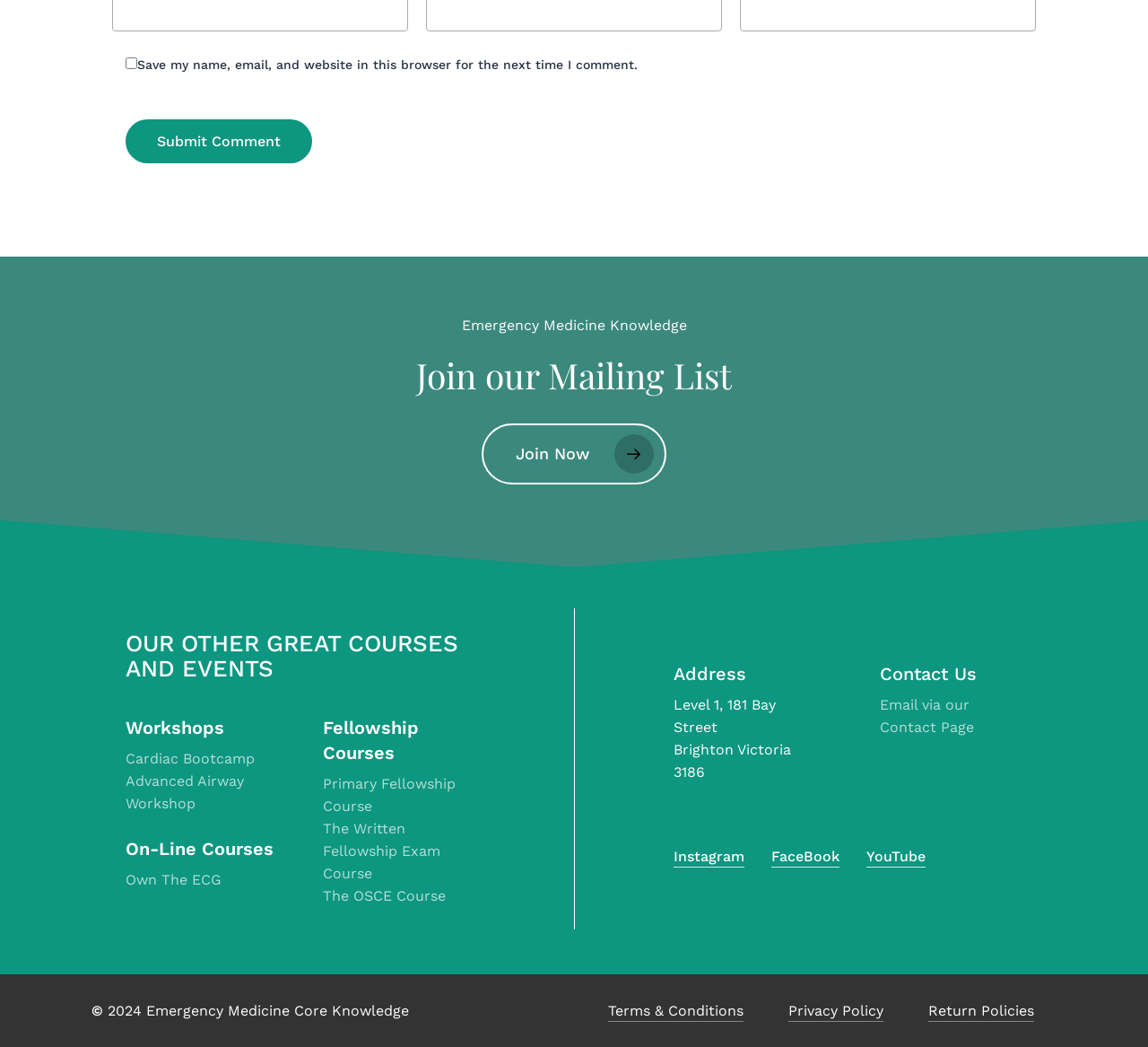Use a single word or phrase to answer the following:
How many social media links are present on the webpage?

3